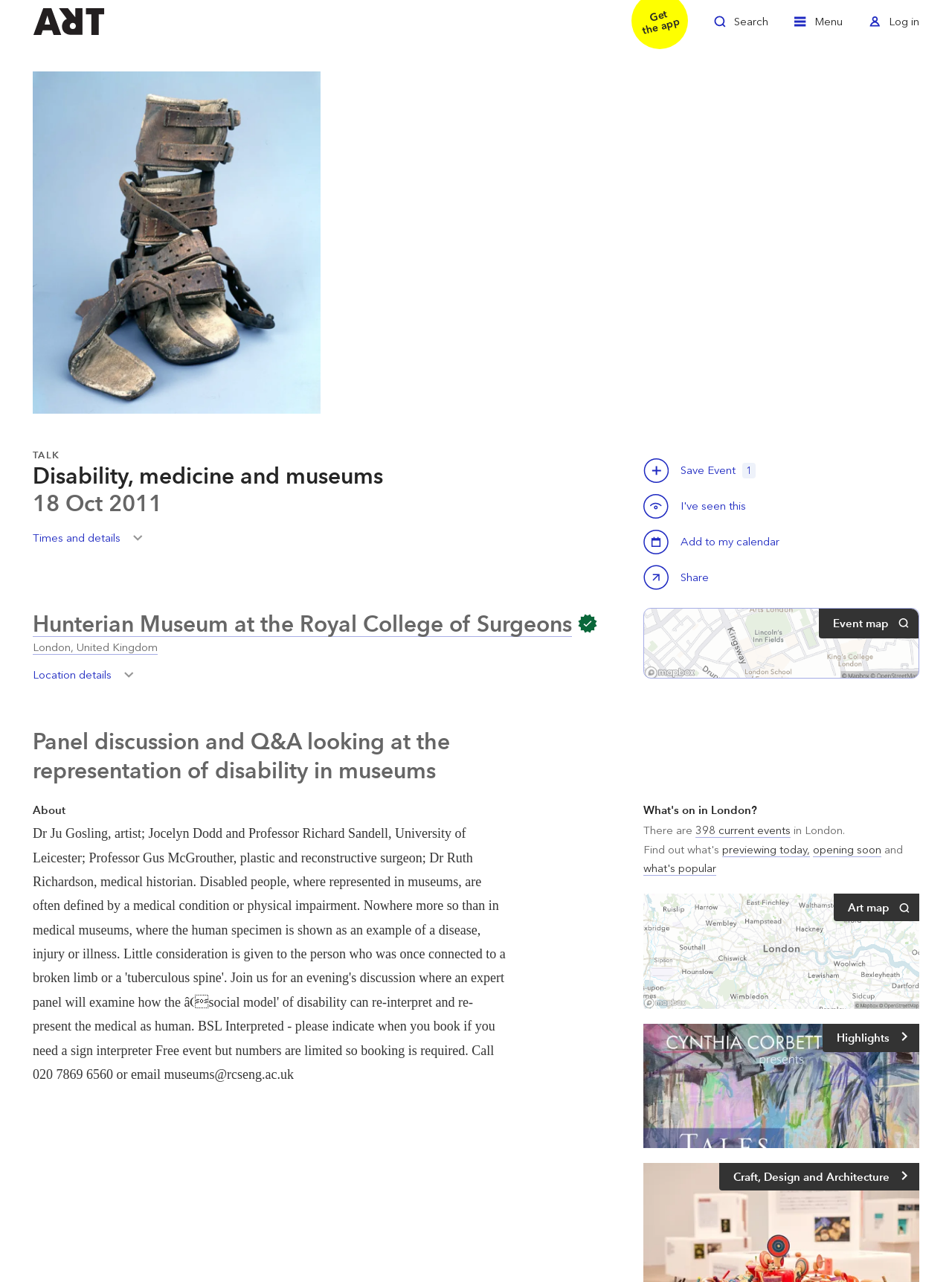Provide the bounding box coordinates of the HTML element this sentence describes: "what's popular". The bounding box coordinates consist of four float numbers between 0 and 1, i.e., [left, top, right, bottom].

[0.676, 0.672, 0.753, 0.683]